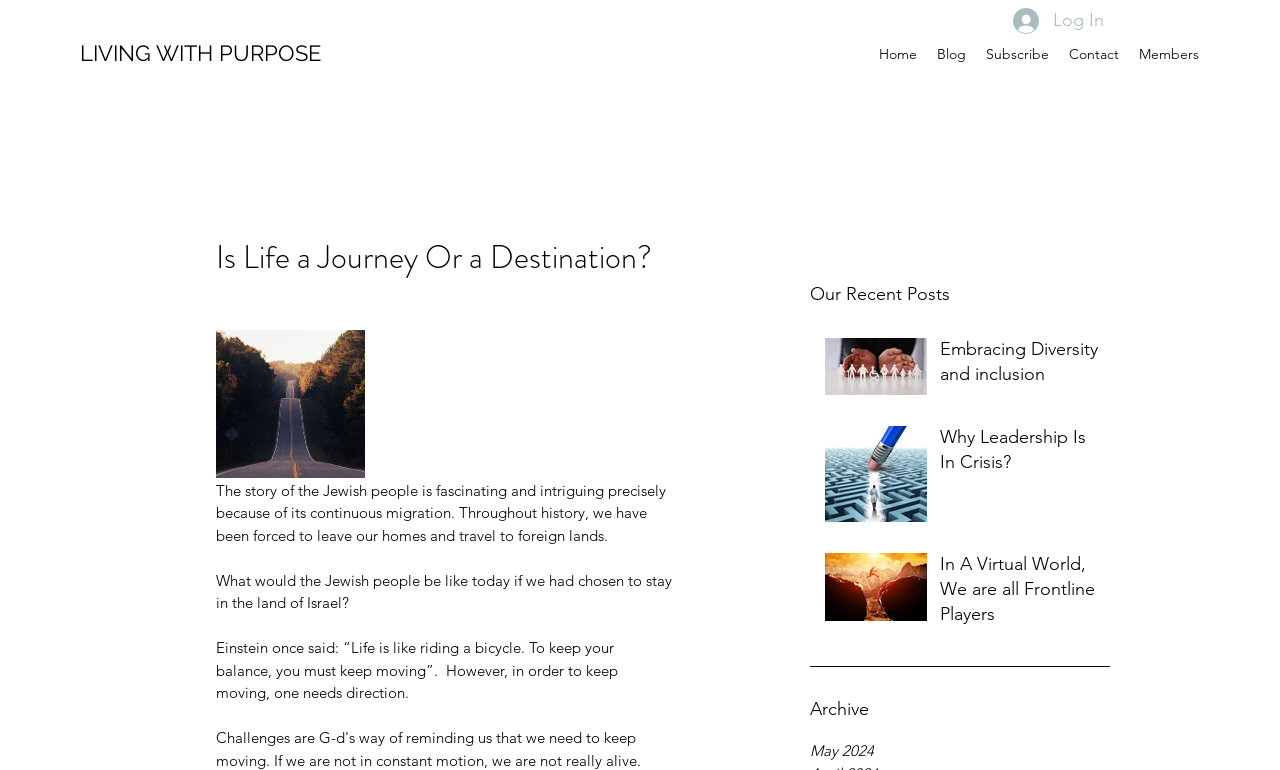What is the text above the 'Archive' section?
Refer to the image and give a detailed answer to the query.

I looked at the text above the 'Archive' section and found the sentence 'The story of the Jewish people is fascinating and intriguing precisely because of its continuous migration...'.